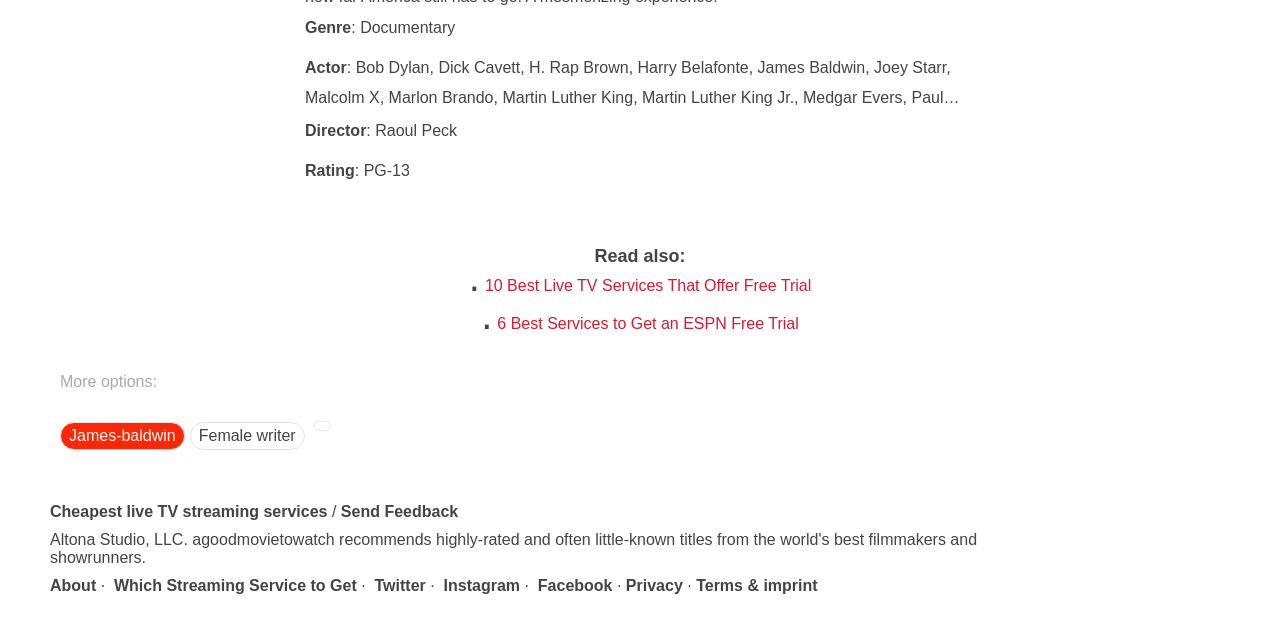Please identify the bounding box coordinates of the area that needs to be clicked to fulfill the following instruction: "Click on '10 Best Live TV Services That Offer Free Trial'."

[0.379, 0.436, 0.634, 0.462]